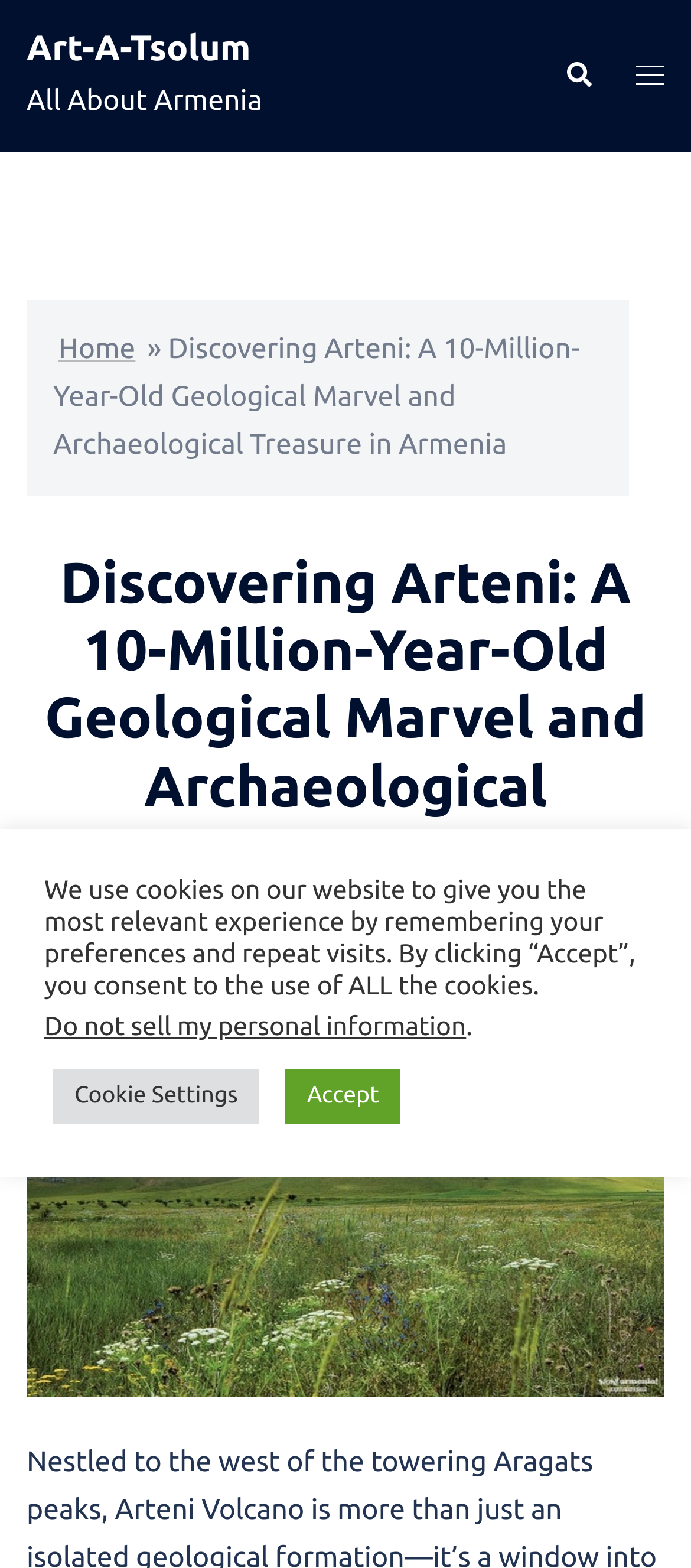Identify the bounding box for the given UI element using the description provided. Coordinates should be in the format (top-left x, top-left y, bottom-right x, bottom-right y) and must be between 0 and 1. Here is the description: Toggle menu

[0.921, 0.033, 0.962, 0.064]